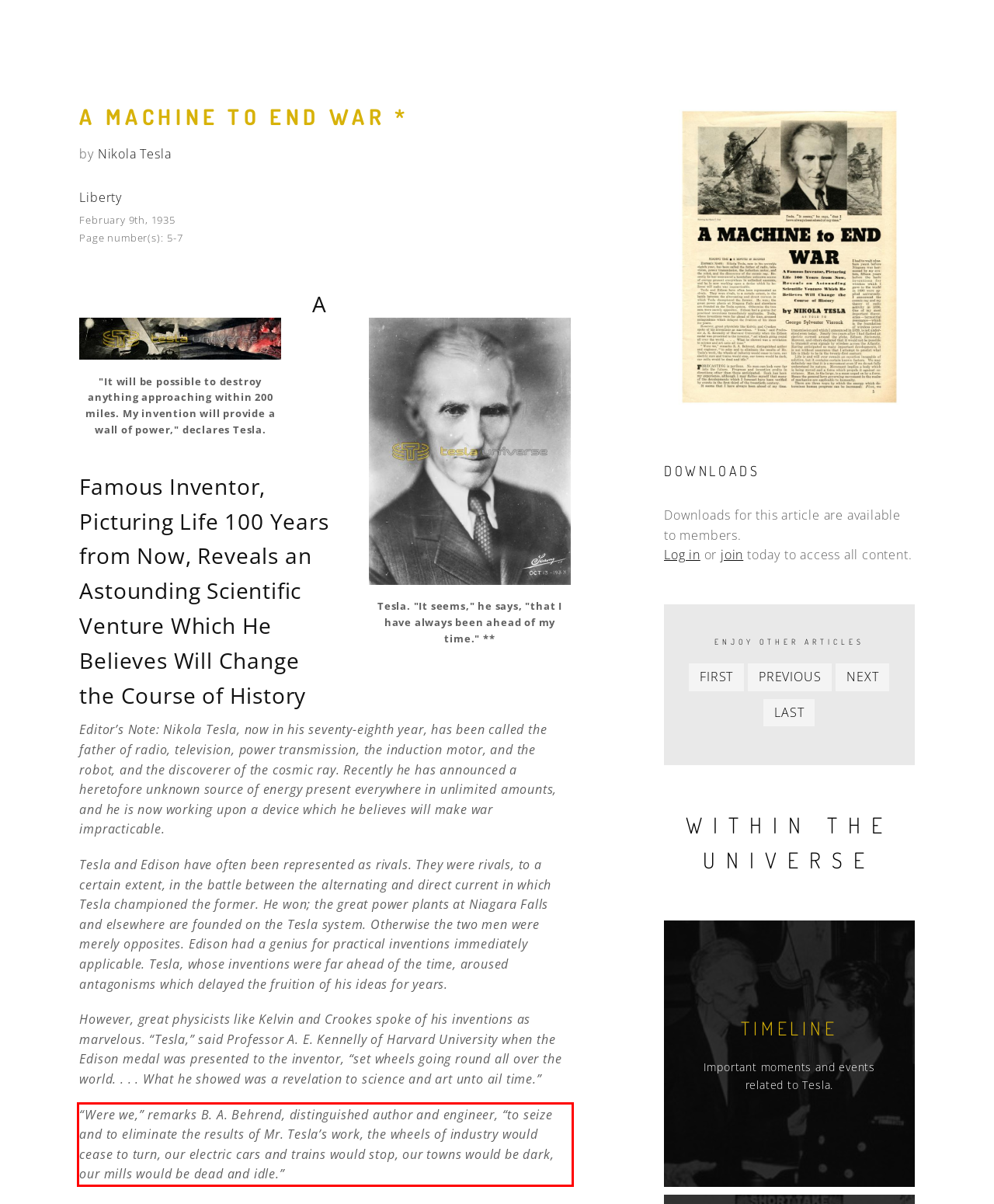Examine the webpage screenshot and use OCR to recognize and output the text within the red bounding box.

“Were we,” remarks B. A. Behrend, distinguished author and engineer, “to seize and to eliminate the results of Mr. Tesla’s work, the wheels of industry would cease to turn, our electric cars and trains would stop, our towns would be dark, our mills would be dead and idle.”